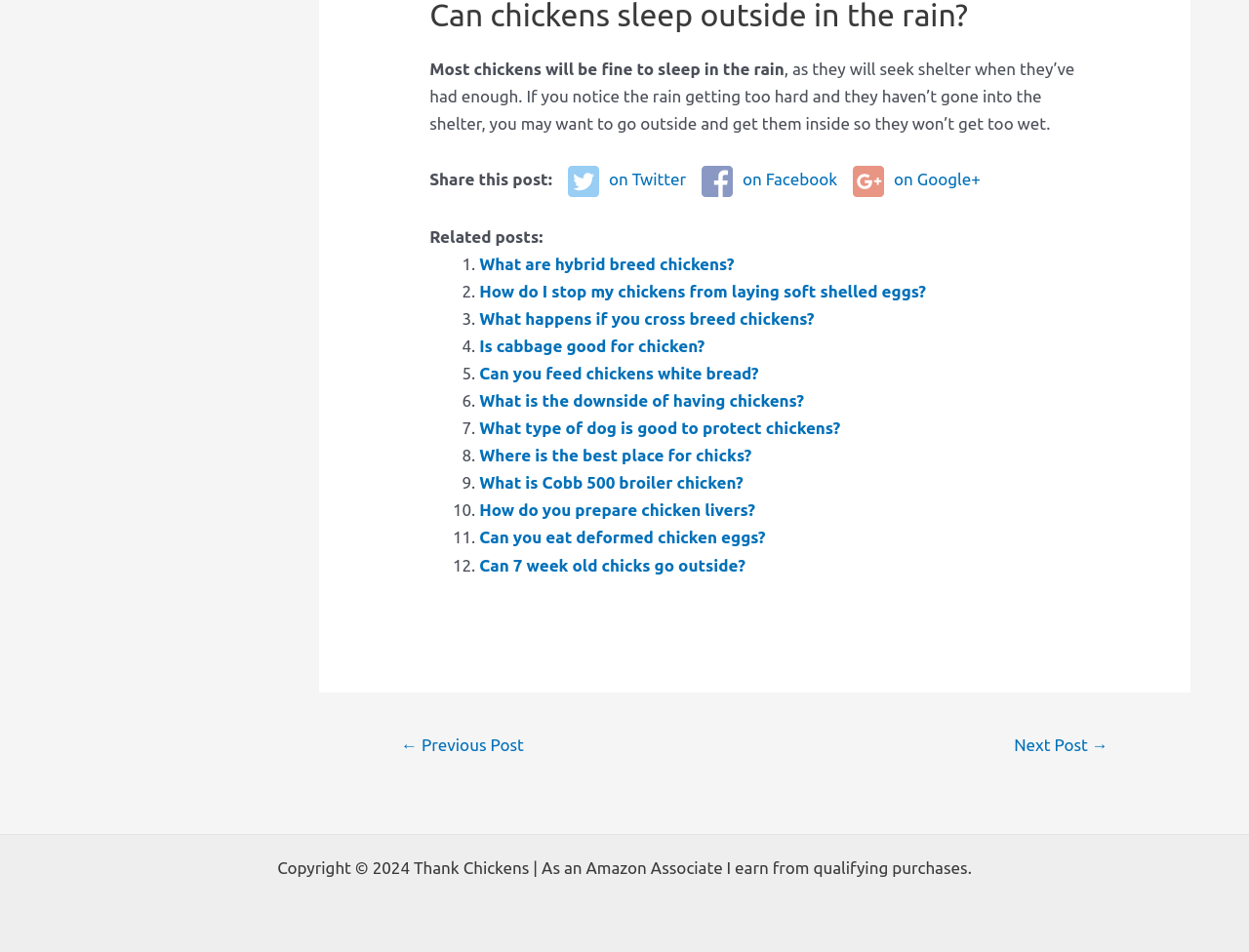How many navigation links are there?
Look at the image and respond to the question as thoroughly as possible.

I found the 'Post navigation' section, which contains two links: '← Previous Post' and 'Next Post →', indicating that there are two navigation links.